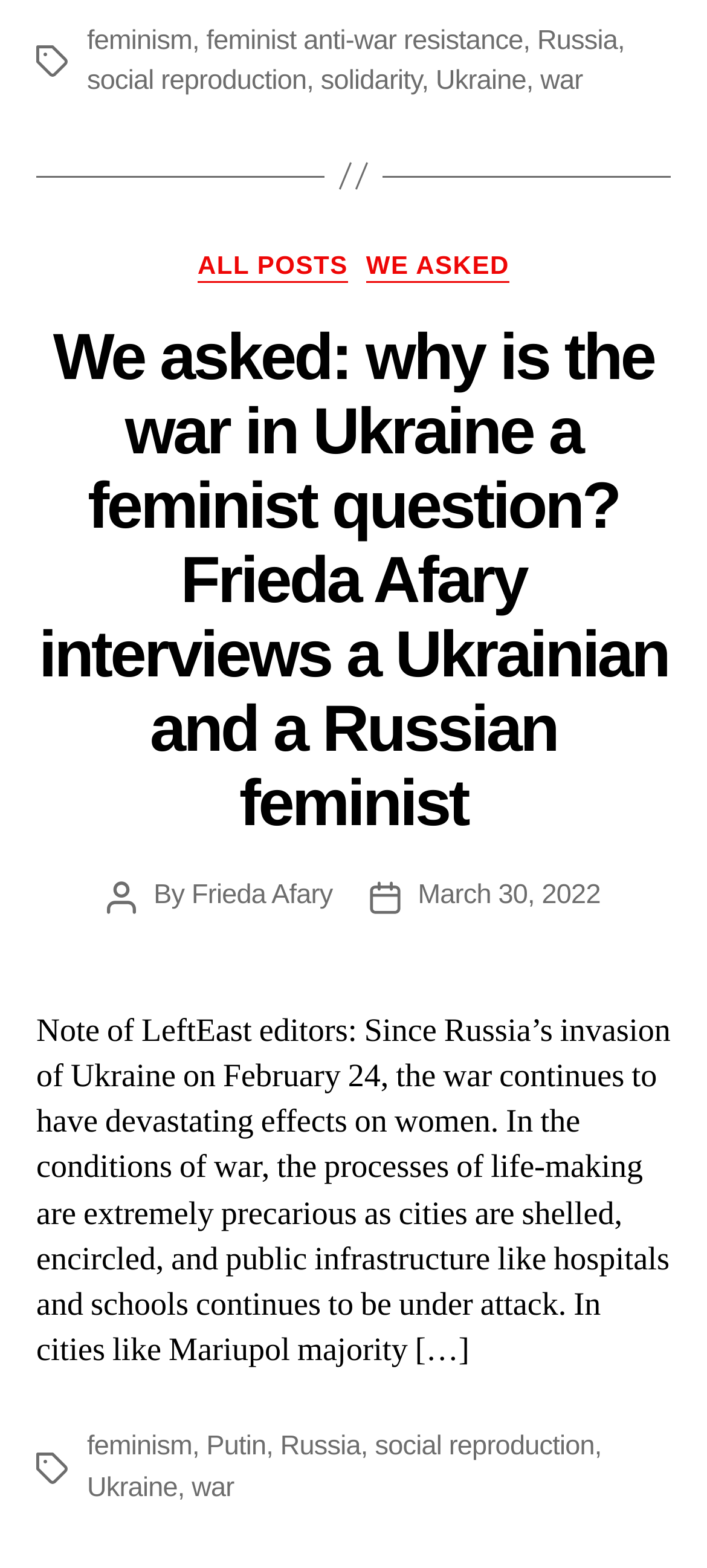Extract the bounding box coordinates for the UI element described by the text: "tourism@capilanou.ca". The coordinates should be in the form of [left, top, right, bottom] with values between 0 and 1.

None